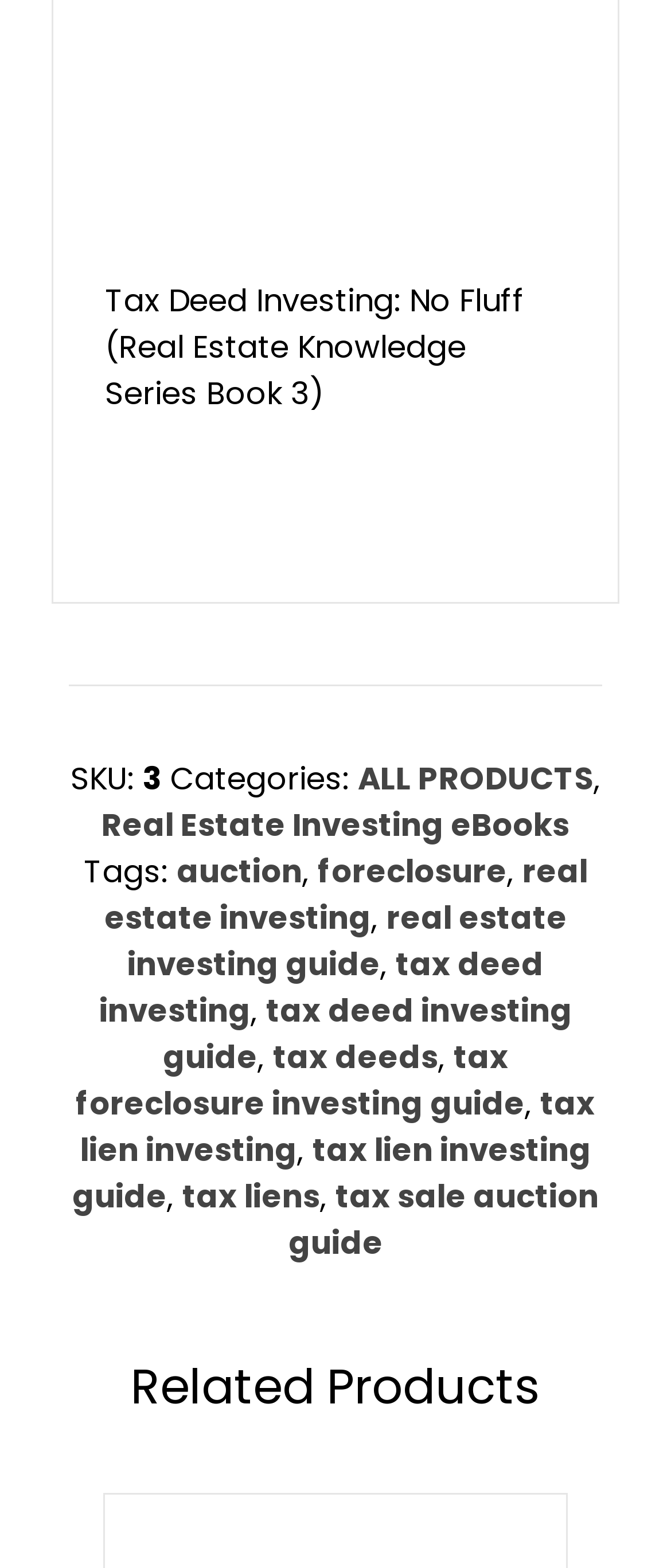Refer to the image and offer a detailed explanation in response to the question: How many links are related to 'tax lien investing'?

There are two links related to 'tax lien investing', which are 'tax lien investing' and 'tax lien investing guide'.